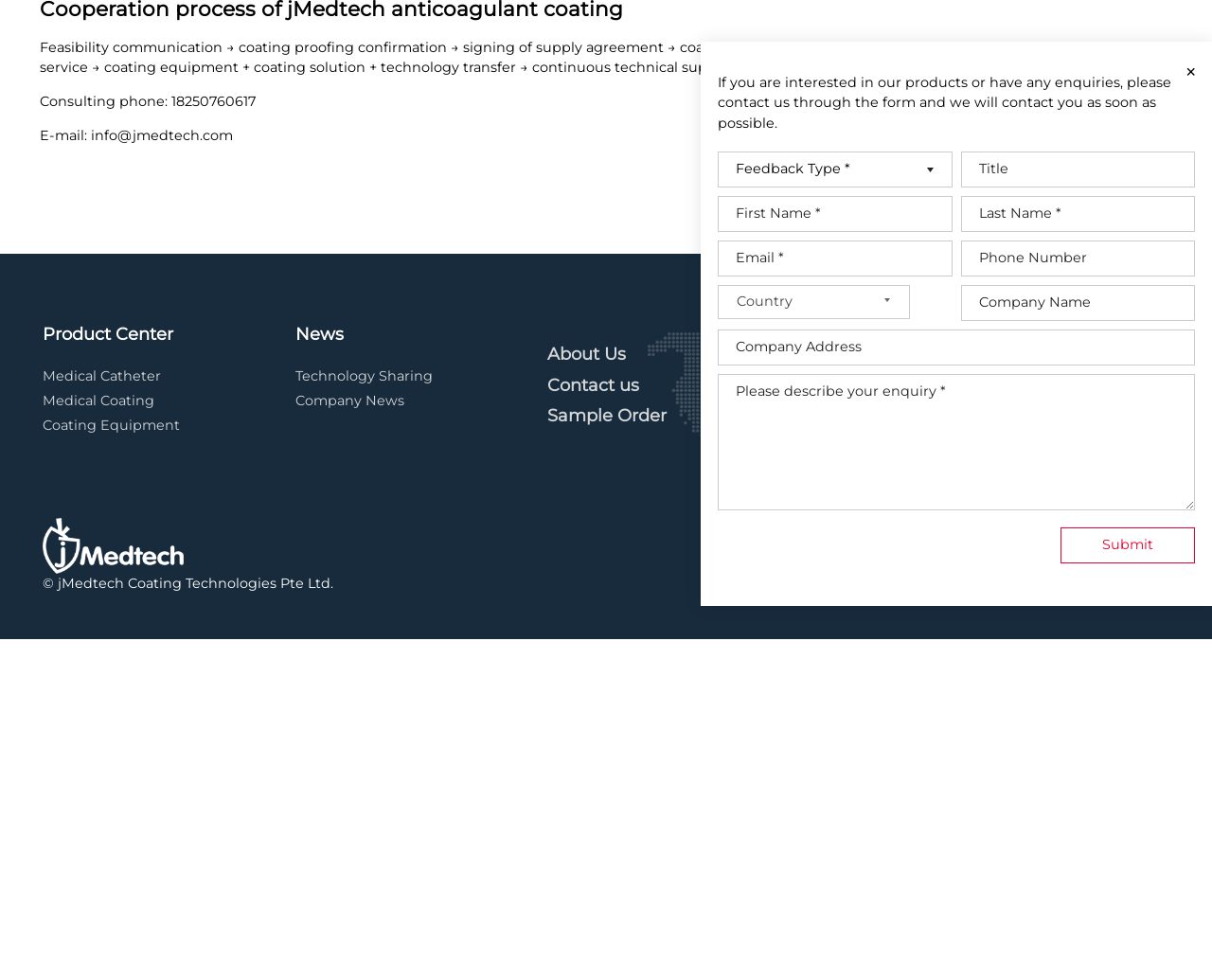Please determine the bounding box coordinates of the element's region to click for the following instruction: "Click on Product Center".

[0.039, 0.642, 0.159, 0.666]